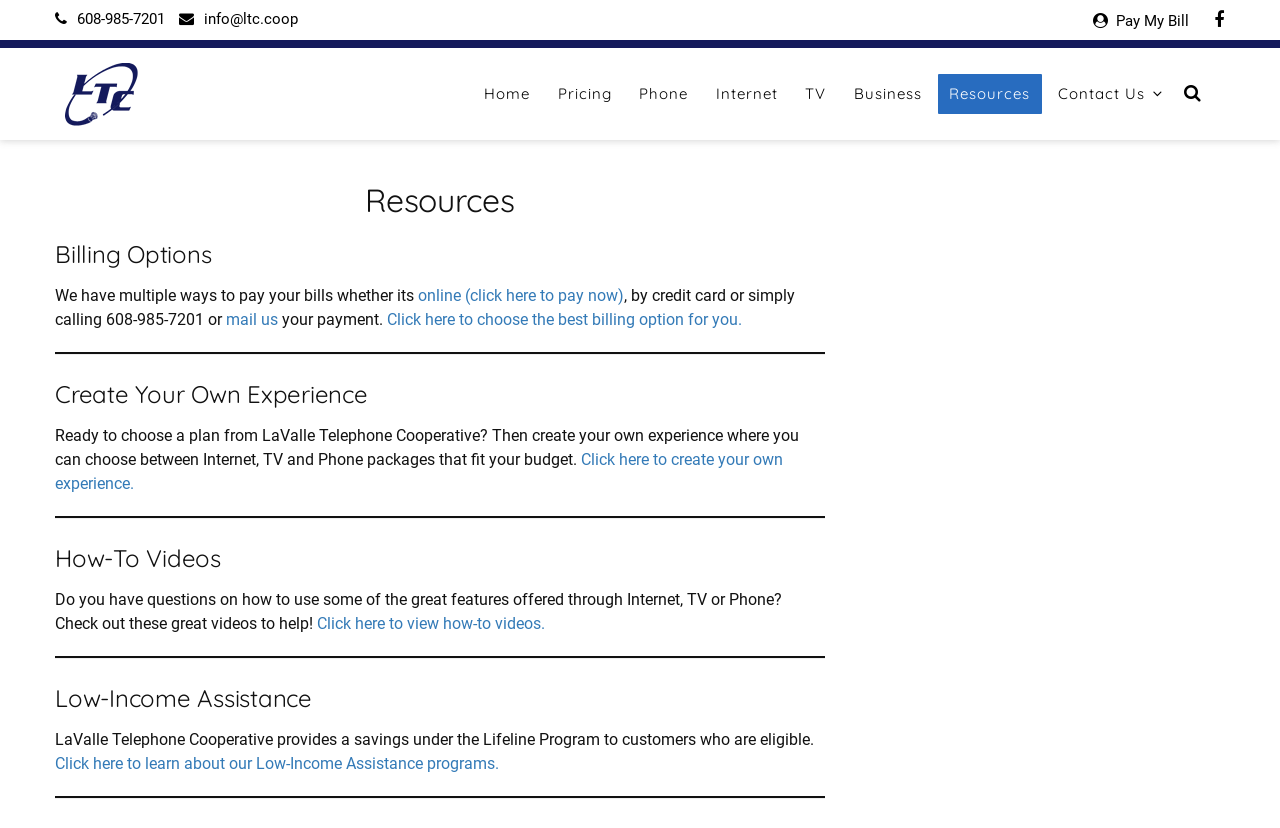Identify the bounding box coordinates of the area you need to click to perform the following instruction: "View how-to videos".

[0.248, 0.741, 0.426, 0.764]